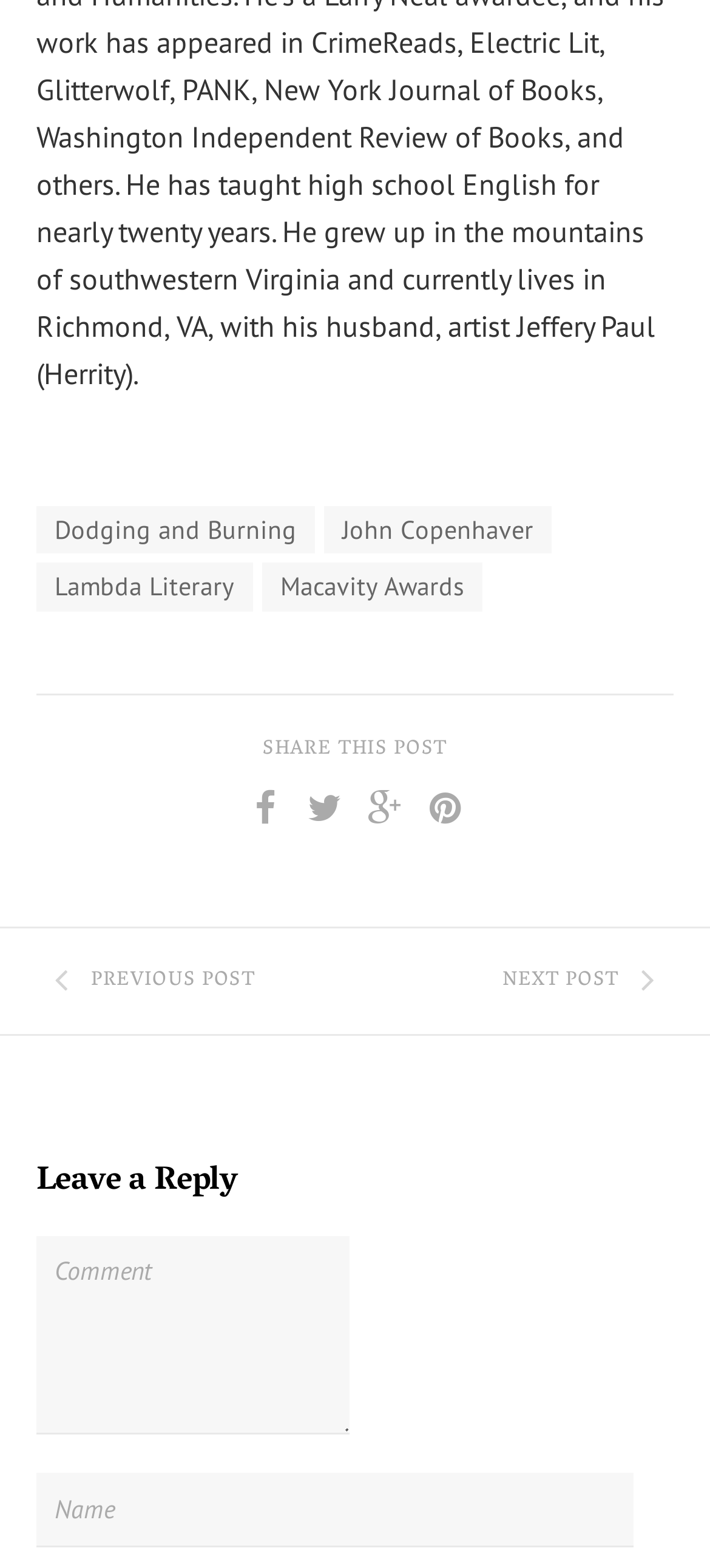Using the provided description: "Dodging and Burning", find the bounding box coordinates of the corresponding UI element. The output should be four float numbers between 0 and 1, in the format [left, top, right, bottom].

[0.051, 0.322, 0.444, 0.353]